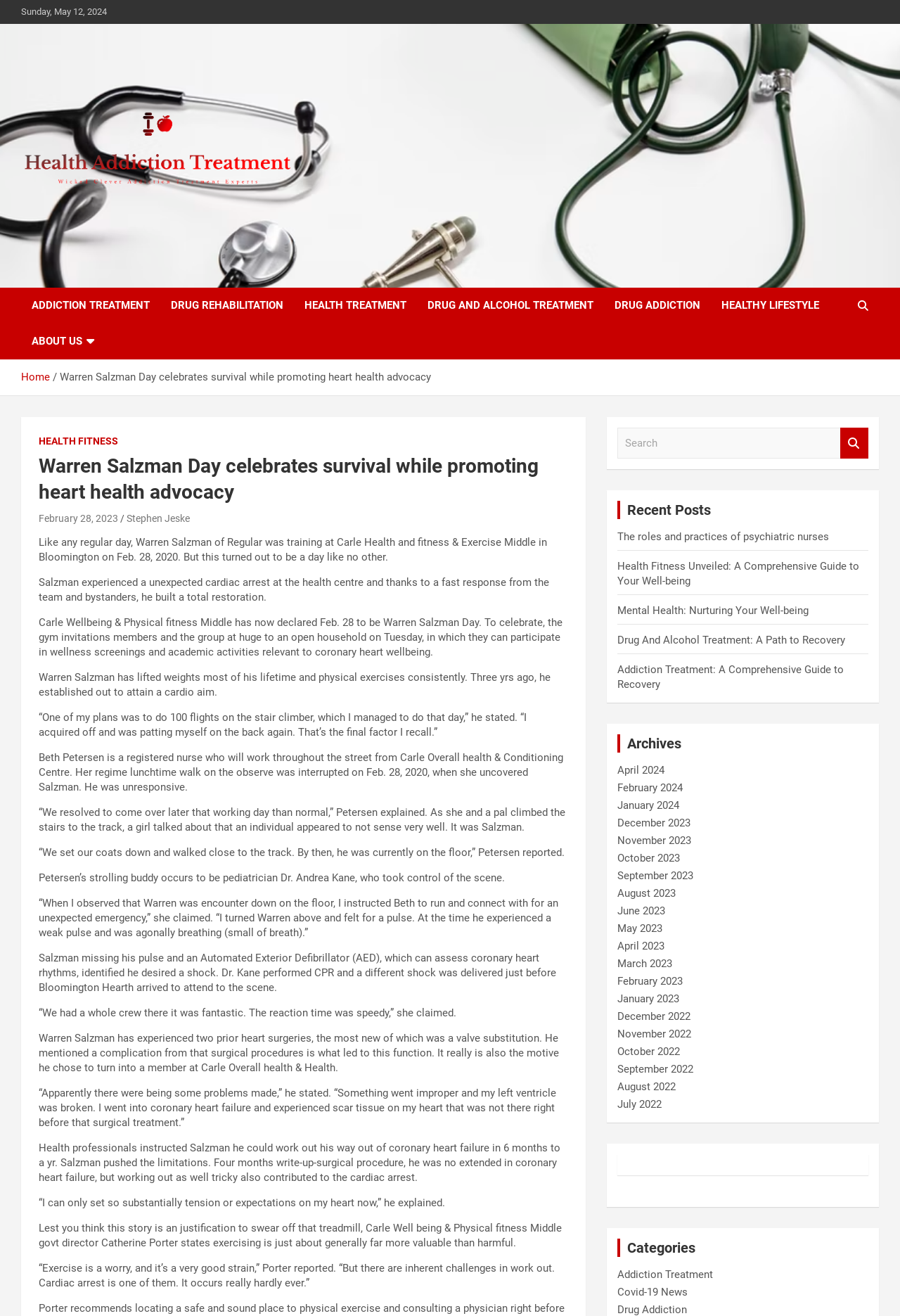How many links are there under 'Recent Posts'?
Look at the image and answer the question with a single word or phrase.

5